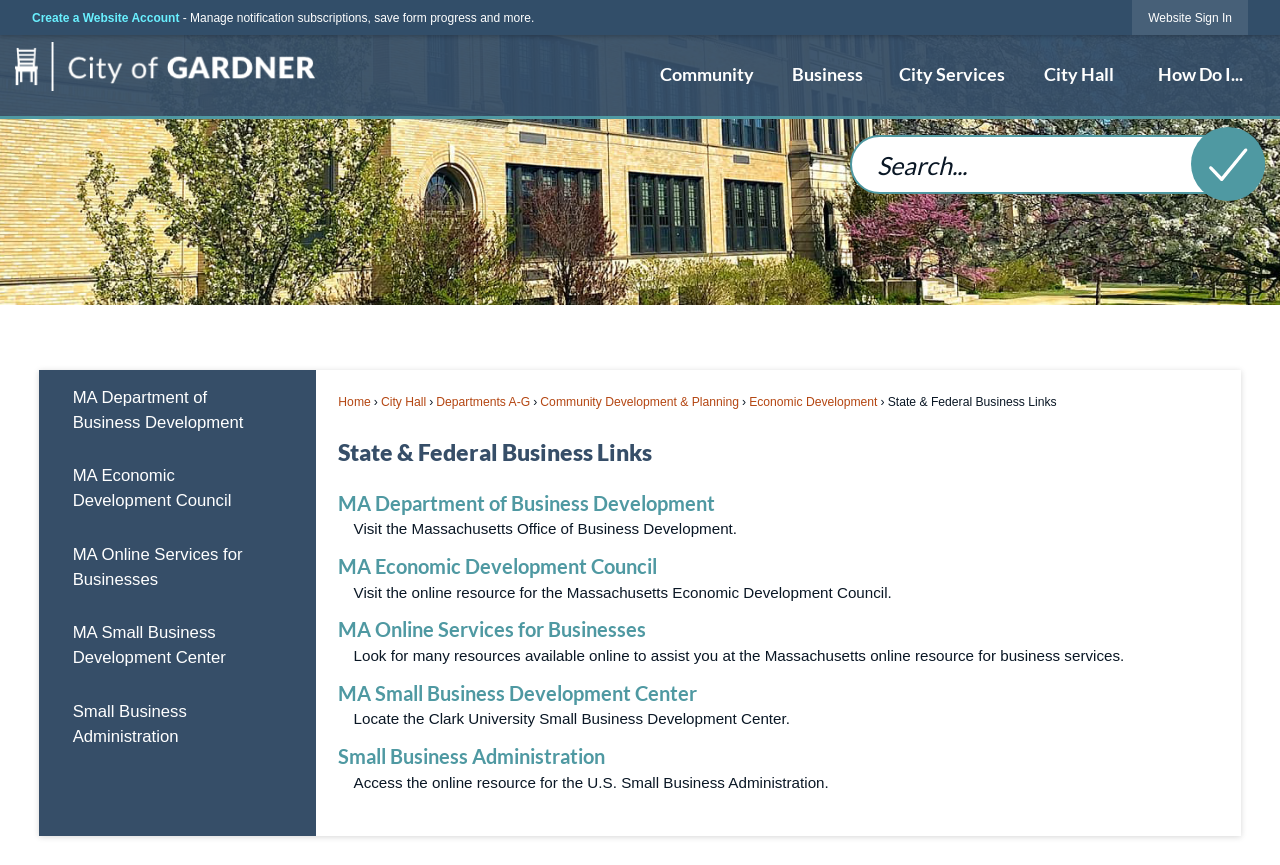Please answer the following question using a single word or phrase: 
How many search boxes are there on the webpage?

One